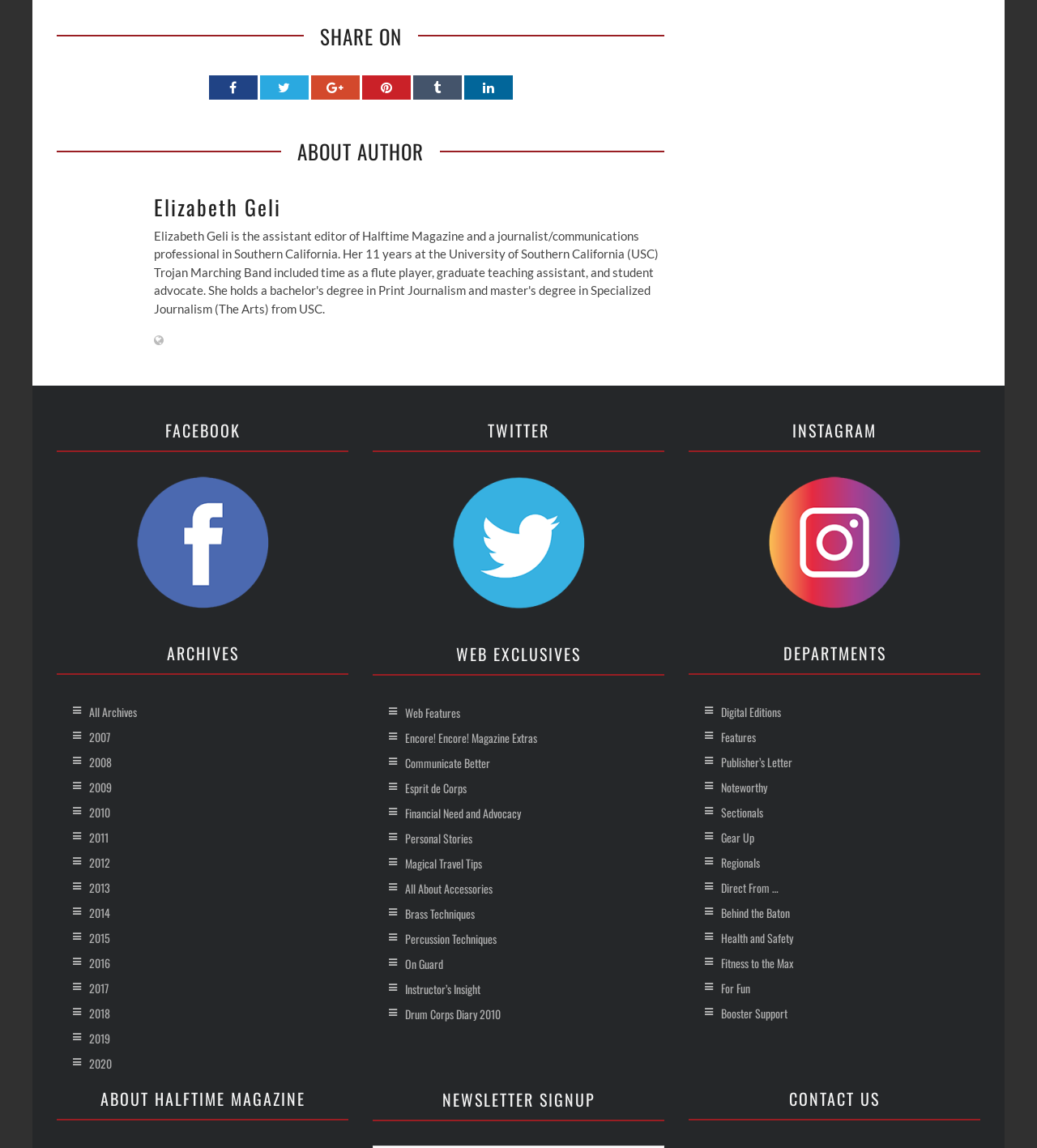Specify the bounding box coordinates of the area to click in order to execute this command: 'Read about the author'. The coordinates should consist of four float numbers ranging from 0 to 1, and should be formatted as [left, top, right, bottom].

[0.148, 0.166, 0.641, 0.194]